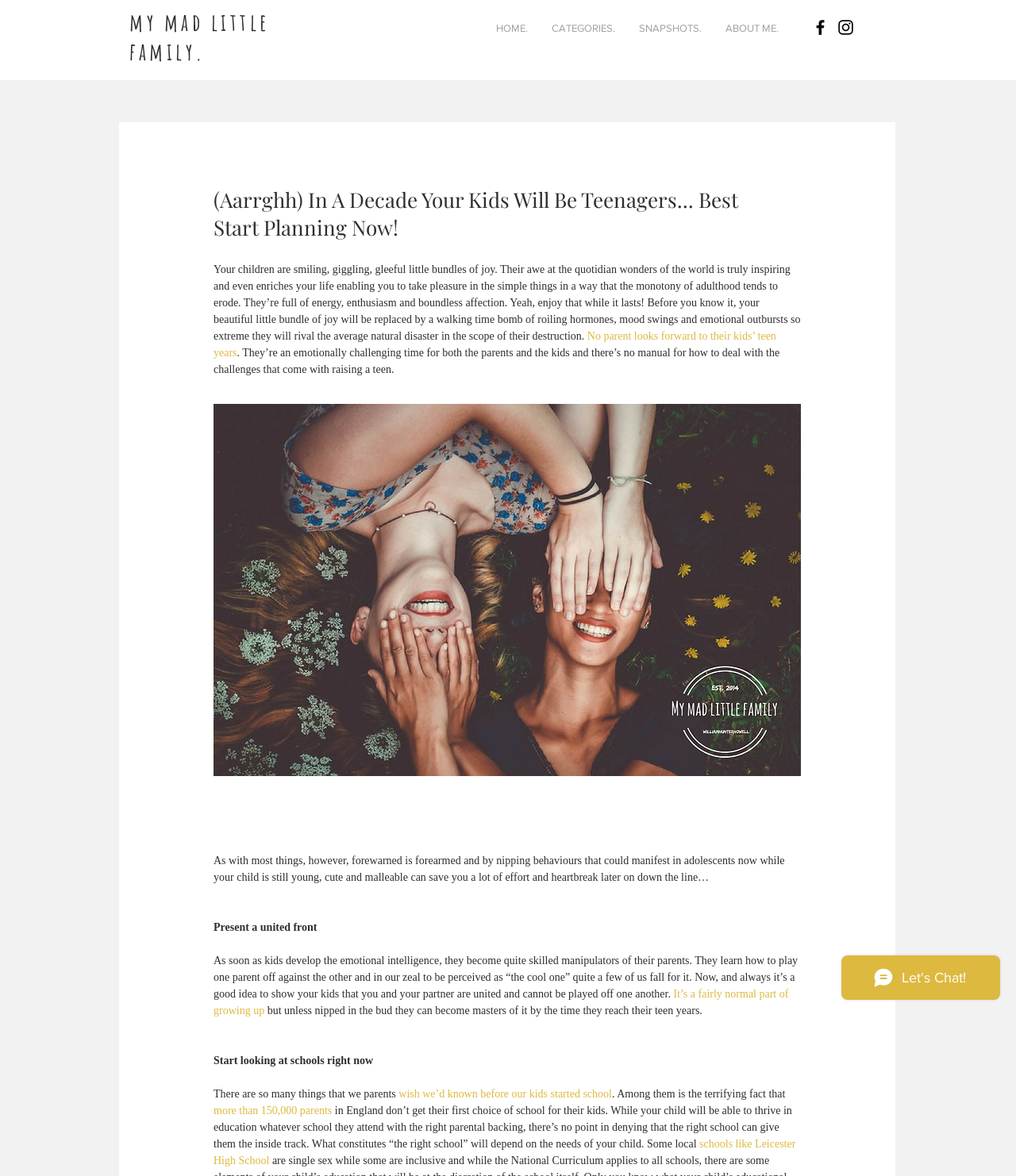Please determine the bounding box coordinates of the element's region to click for the following instruction: "Click the 'No parent looks forward to their kids’ teen years' link".

[0.21, 0.281, 0.767, 0.305]